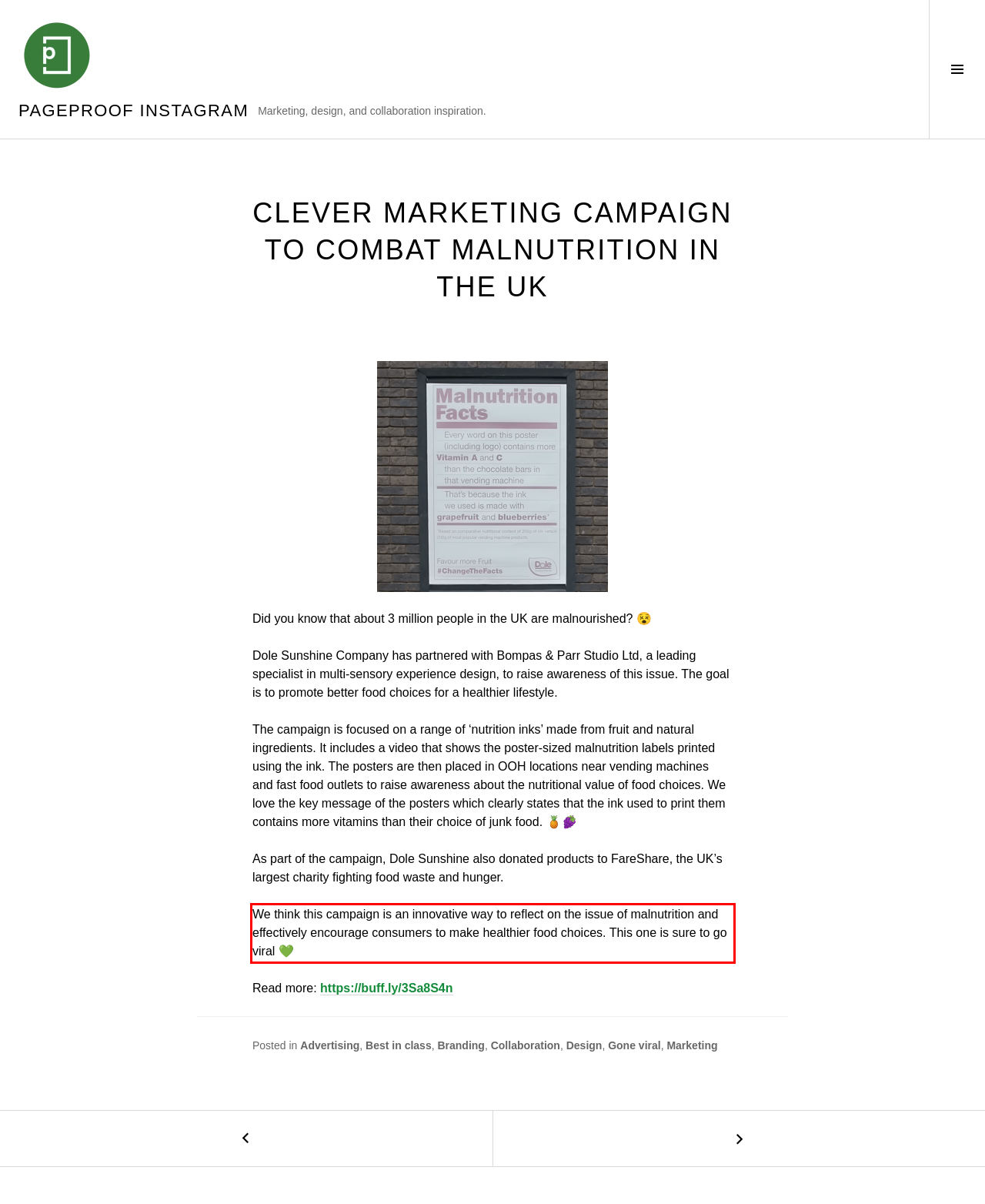Please perform OCR on the UI element surrounded by the red bounding box in the given webpage screenshot and extract its text content.

We think this campaign is an innovative way to reflect on the issue of malnutrition and effectively encourage consumers to make healthier food choices. This one is sure to go viral 💚